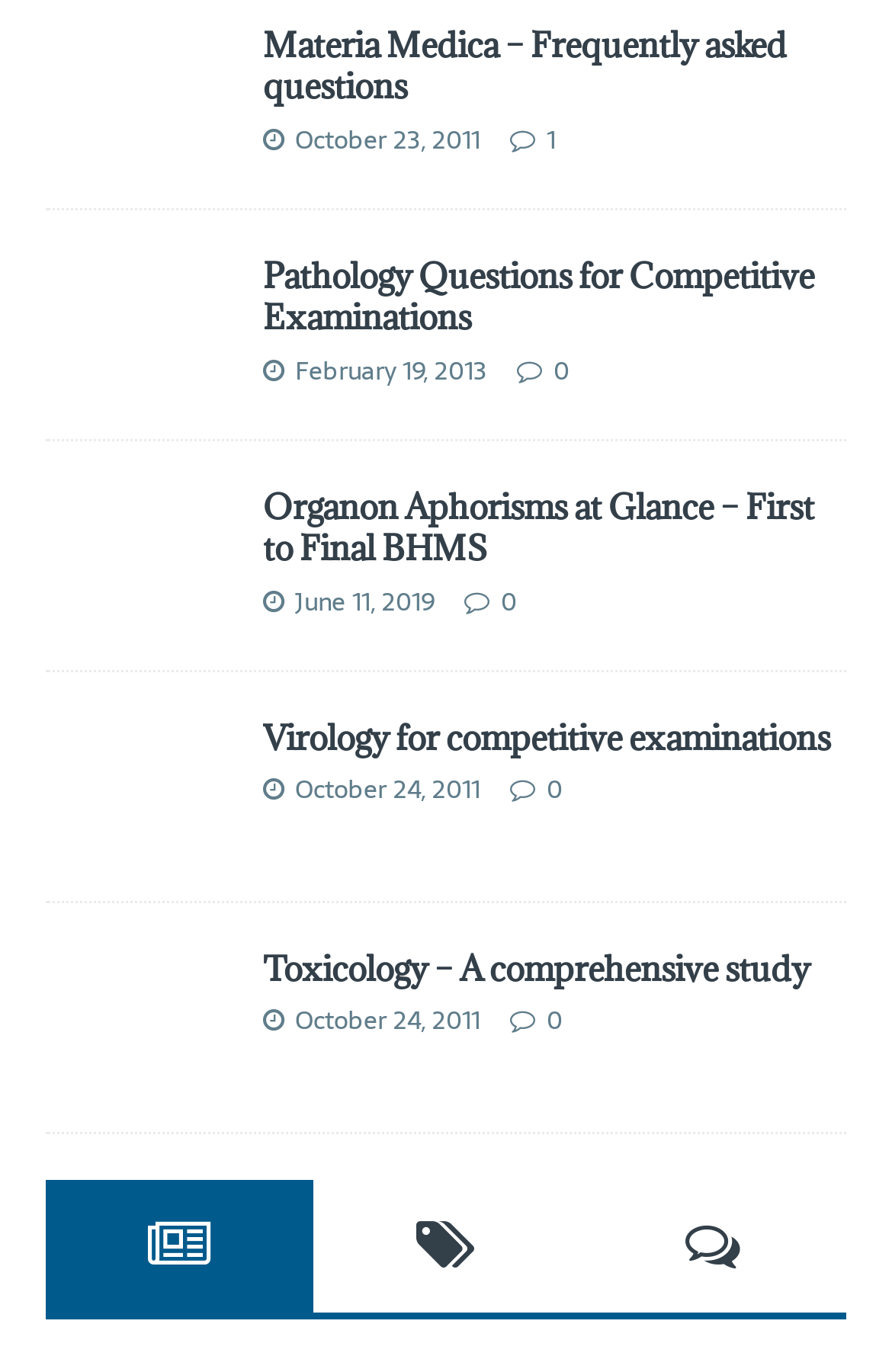Find the bounding box coordinates of the element you need to click on to perform this action: 'Explore Organon Aphorisms at Glance'. The coordinates should be represented by four float values between 0 and 1, in the format [left, top, right, bottom].

[0.051, 0.355, 0.256, 0.455]